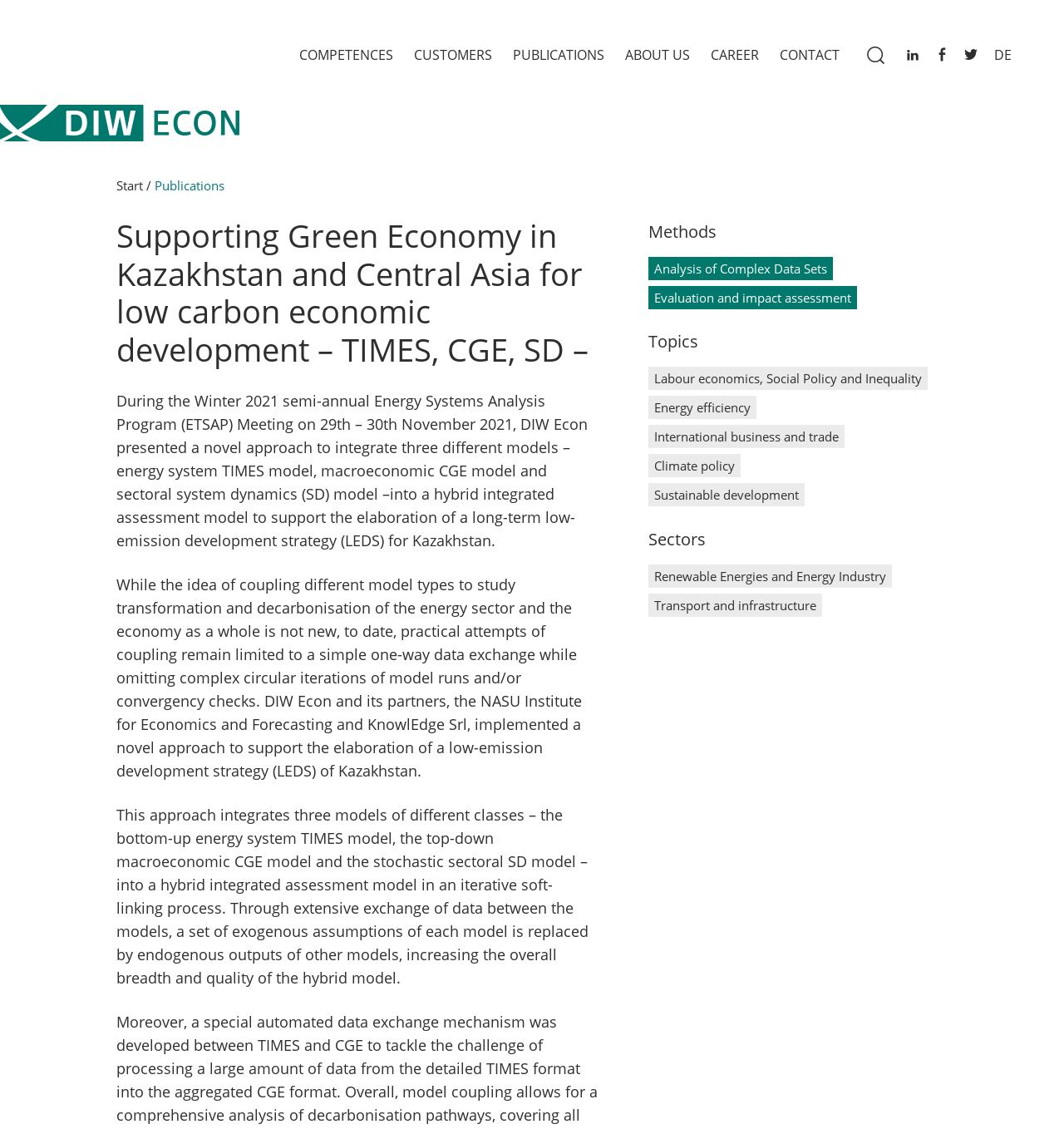Generate a thorough caption detailing the webpage content.

The webpage is about a research project titled "Supporting Green Economy in Kazakhstan and Central Asia for low carbon economic development" by DIW Econ. At the top, there is a search bar with a search icon and a placeholder text "Search for:". Below the search bar, there are several navigation links, including "COMPETENCES", "CUSTOMERS", "PUBLICATIONS", "ABOUT US", "CAREER", and "CONTACT". 

On the left side, there is a vertical menu with links to "Start" and "Publications". The main content of the webpage is divided into sections. The first section has a heading that matches the title of the webpage. Below the heading, there are three paragraphs of text that describe the project, including its objectives, methodology, and significance. 

To the right of the main content, there are three sections labeled "Methods", "Topics", and "Sectors". Each section contains a list of links to related subtopics, such as "Analysis of Complex Data Sets", "Labour economics, Social Policy and Inequality", and "Renewable Energies and Energy Industry".